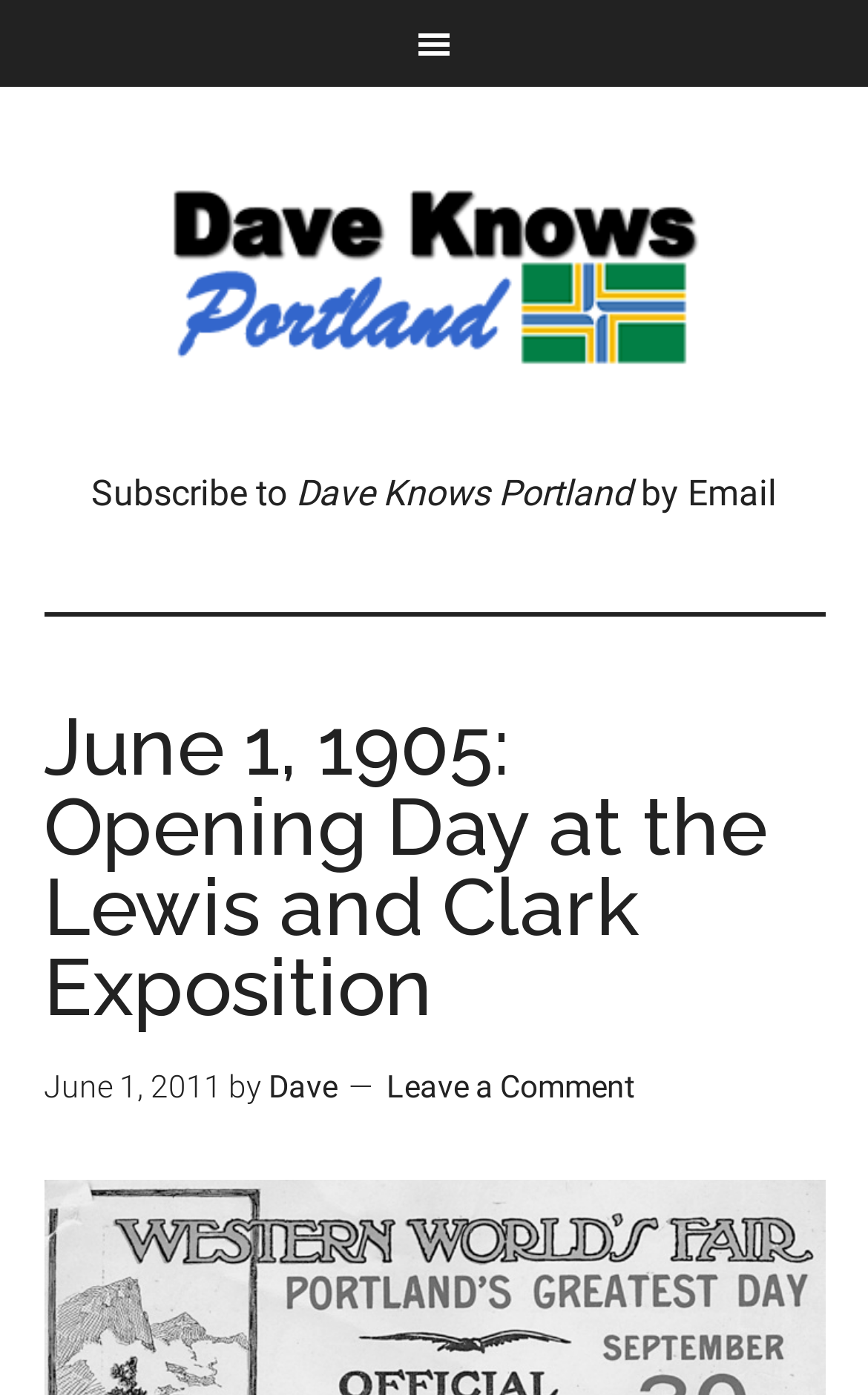Identify the headline of the webpage and generate its text content.

June 1, 1905: Opening Day at the Lewis and Clark Exposition